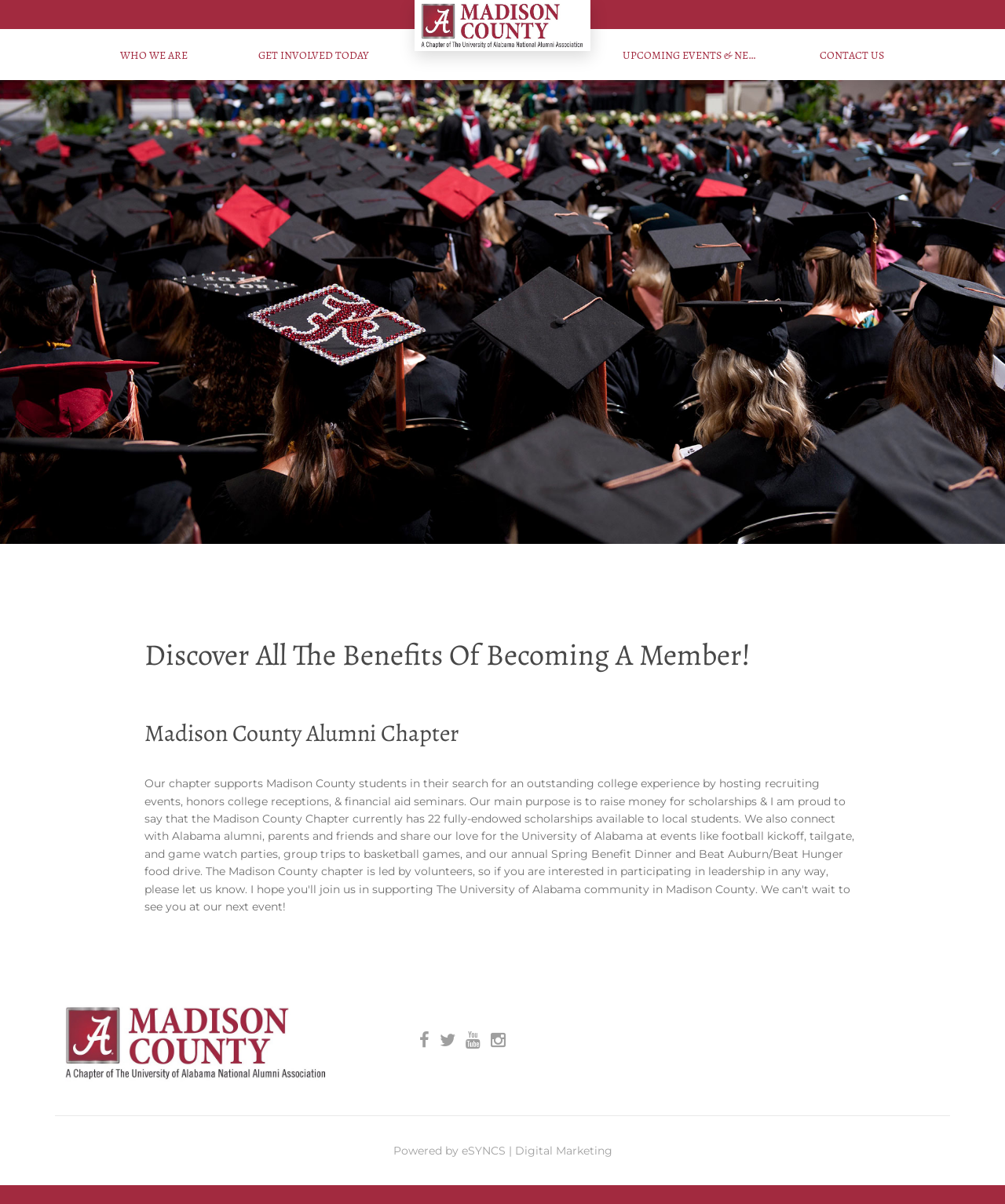How many images are on the webpage?
By examining the image, provide a one-word or phrase answer.

2